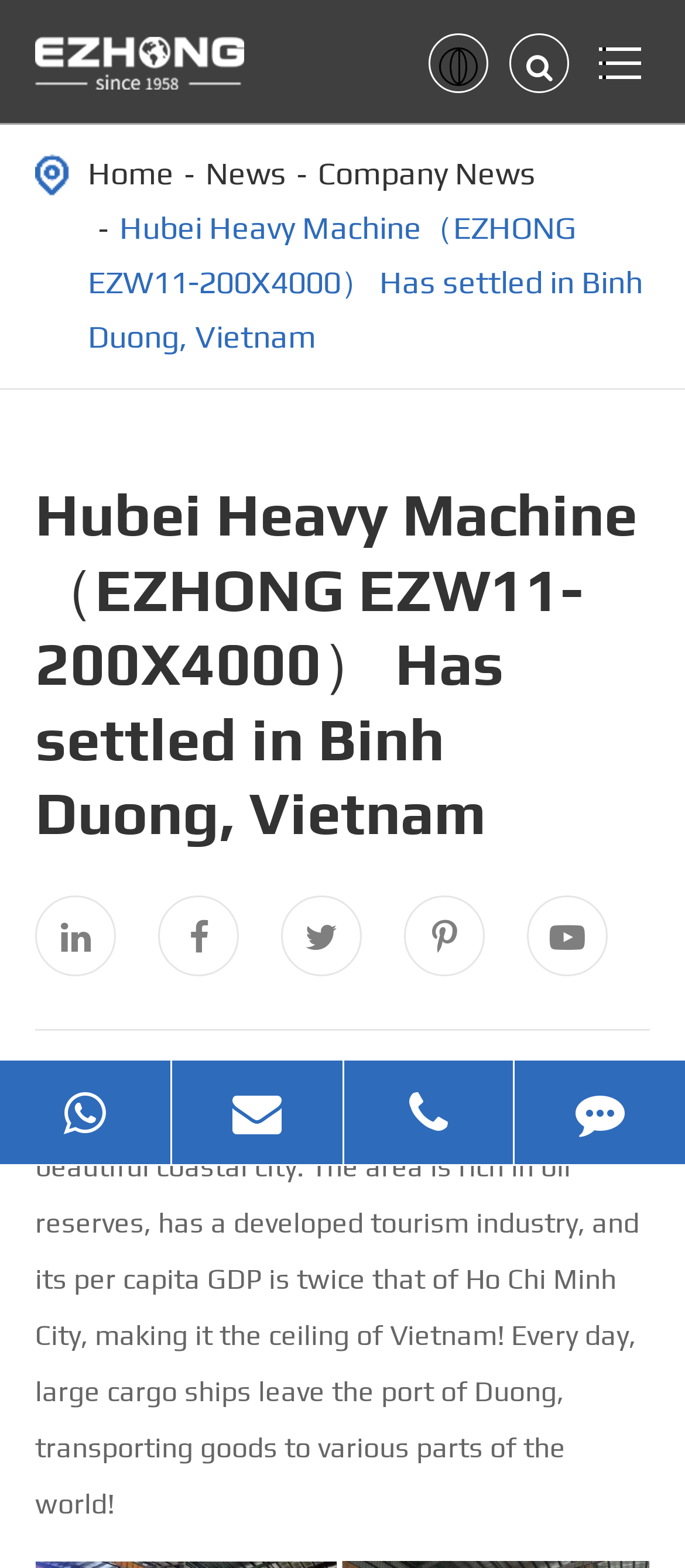Provide a brief response to the question below using one word or phrase:
What are the contact methods provided at the bottom of the webpage?

Whatsapp, E-mail, TEL, Feedback